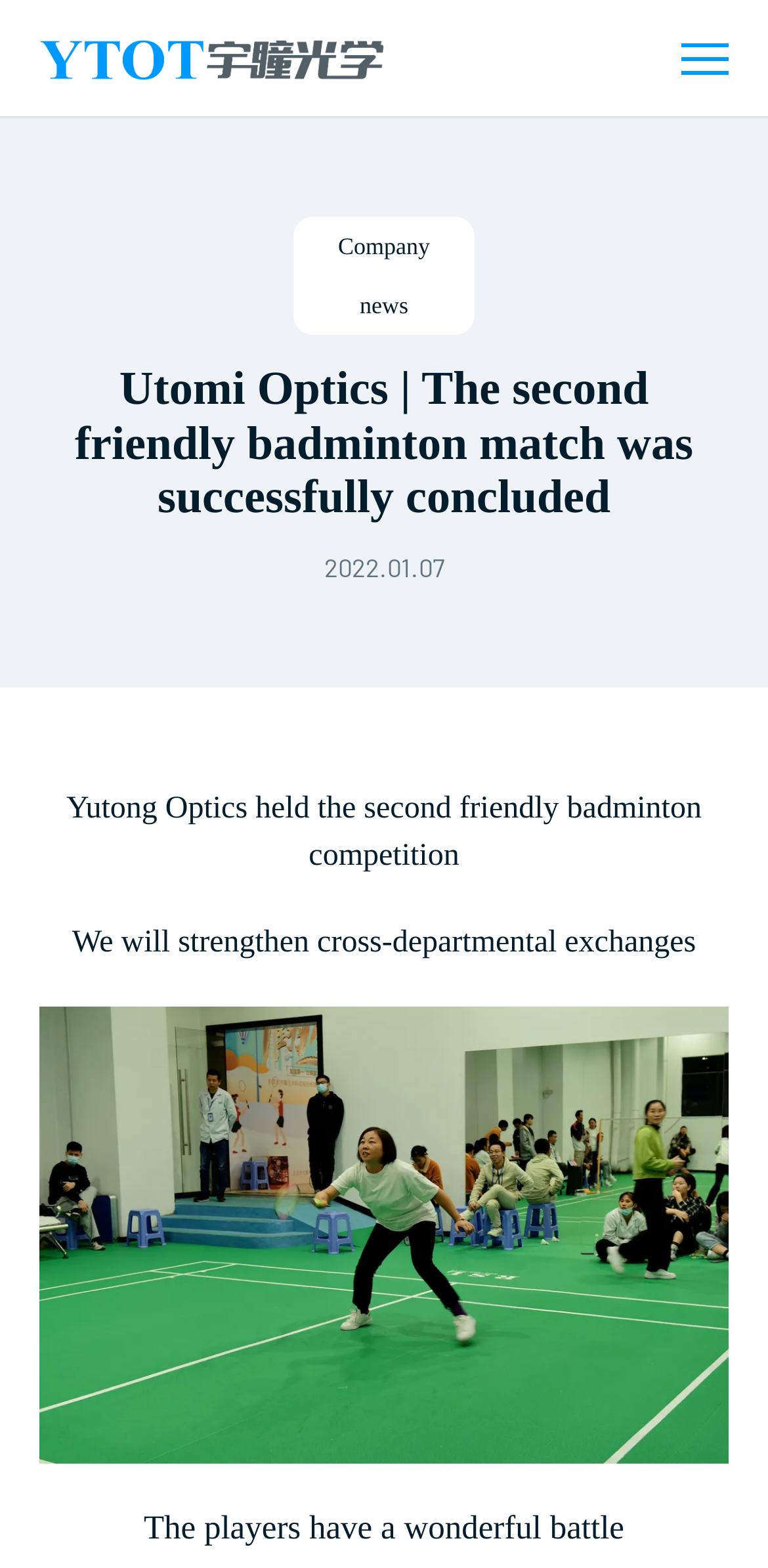Utilize the details in the image to thoroughly answer the following question: What is the date of the badminton match mentioned on the webpage?

The date is mentioned in the text '2022.01.07' which is a StaticText element with bounding box coordinates [0.422, 0.351, 0.578, 0.372] and is part of an emphasis element with bounding box coordinates [0.051, 0.349, 0.949, 0.375].